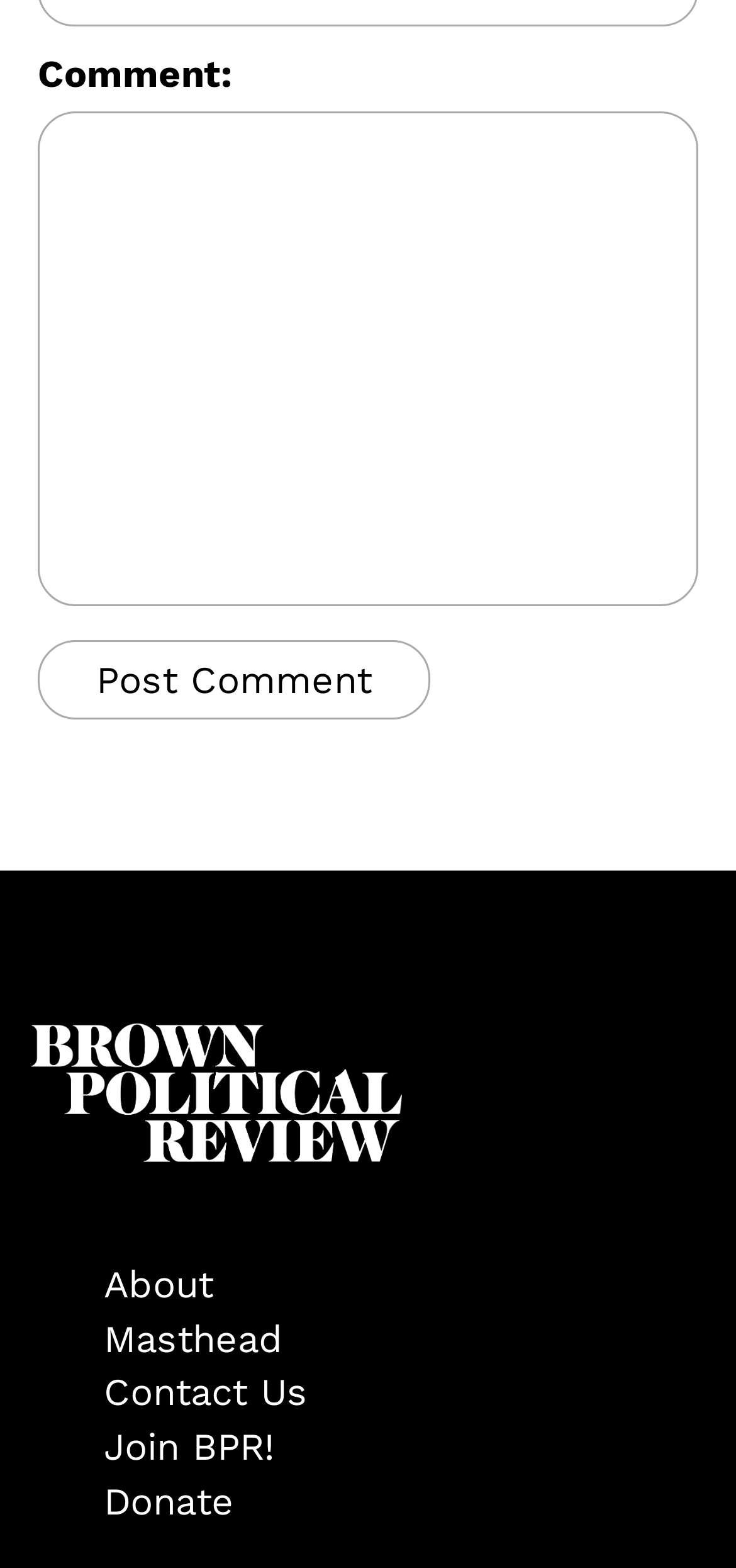How many links are in the footer section?
Refer to the screenshot and respond with a concise word or phrase.

5